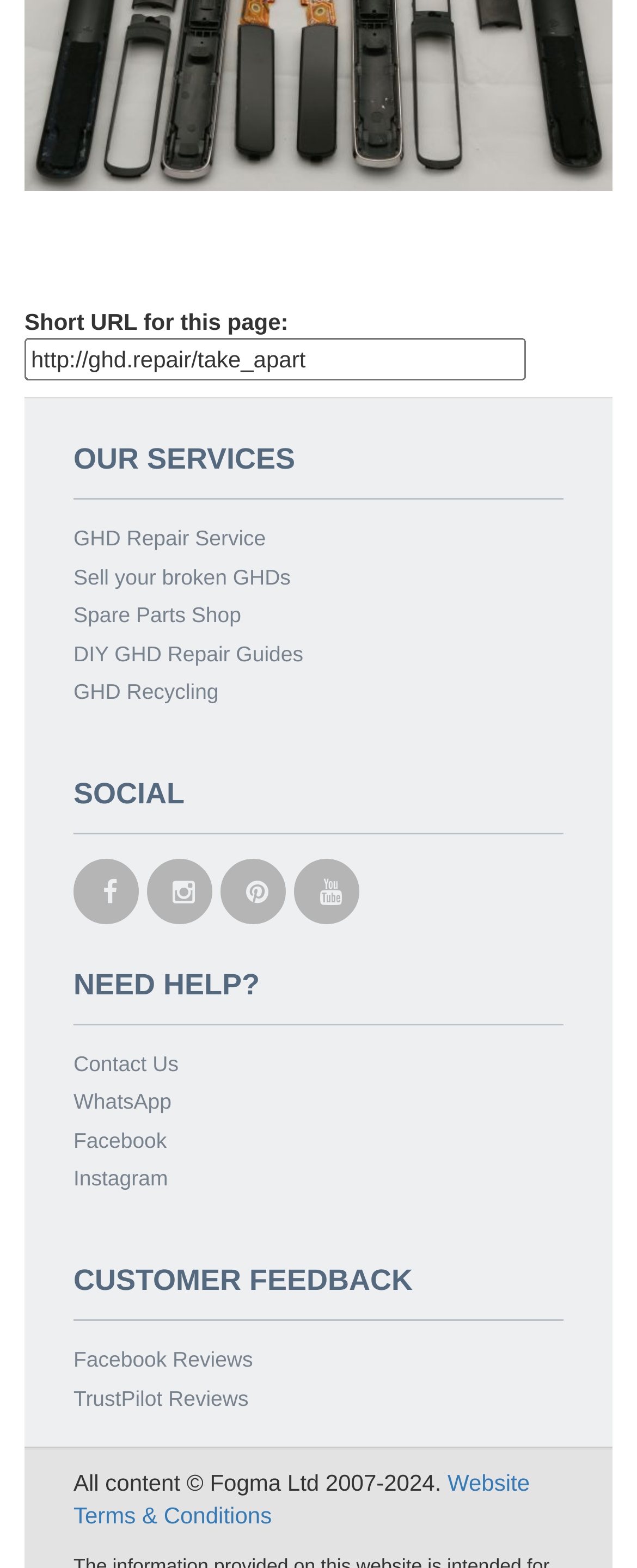Locate the bounding box coordinates of the UI element described by: "TrustPilot Reviews". Provide the coordinates as four float numbers between 0 and 1, formatted as [left, top, right, bottom].

[0.115, 0.883, 0.885, 0.907]